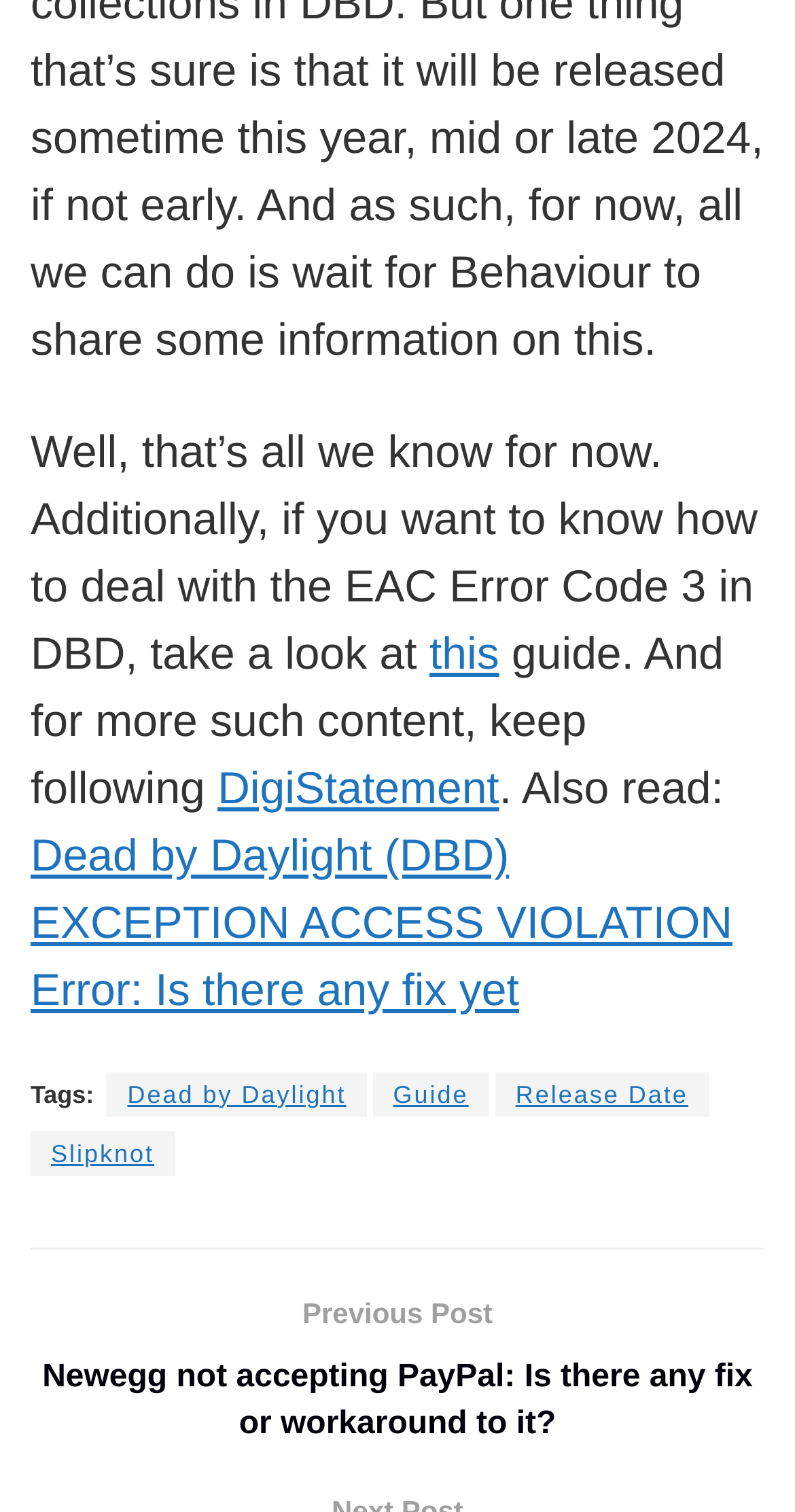Please find the bounding box for the UI element described by: "Guide".

[0.469, 0.709, 0.615, 0.739]